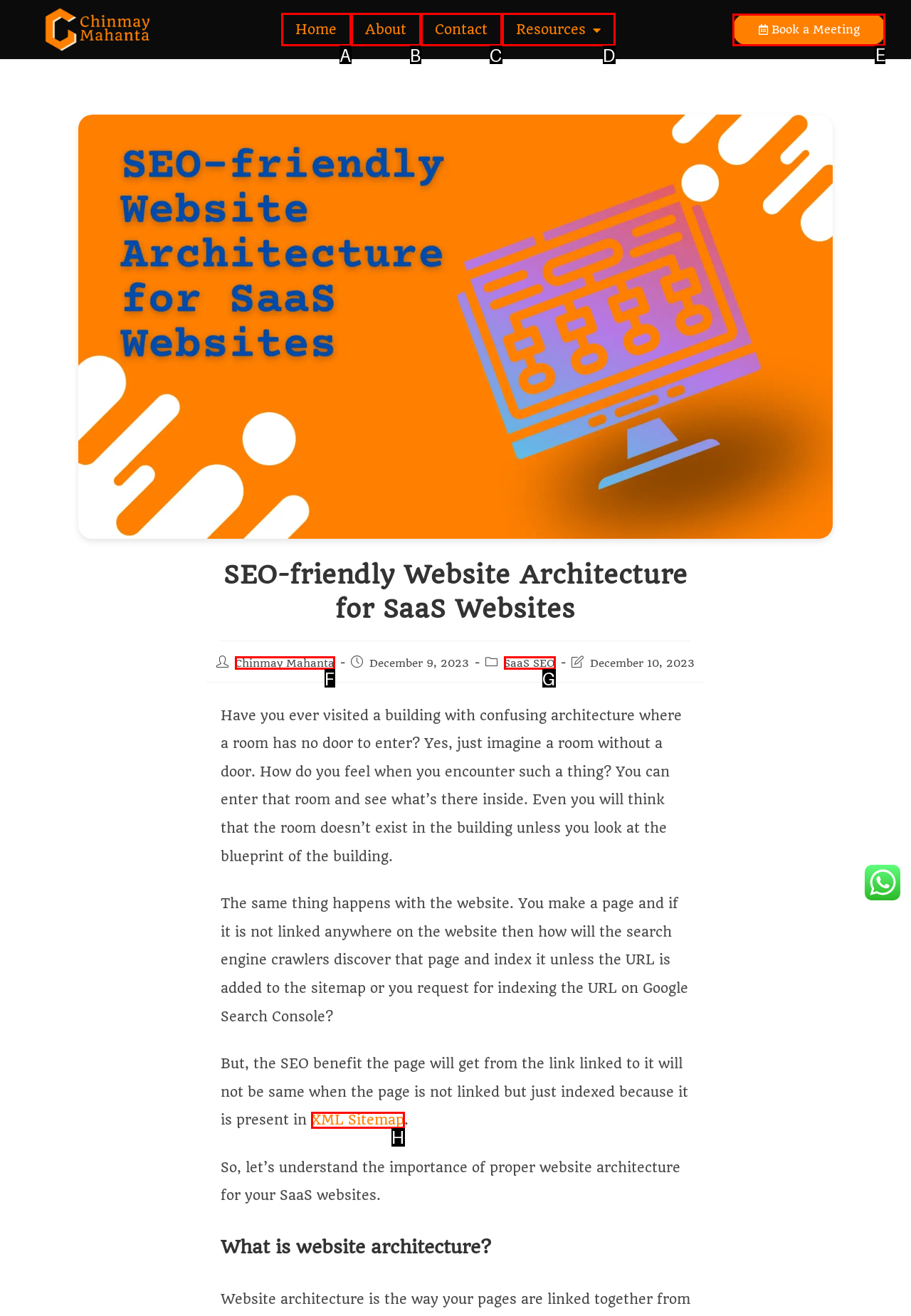Please provide the letter of the UI element that best fits the following description: Book a Meeting
Respond with the letter from the given choices only.

E